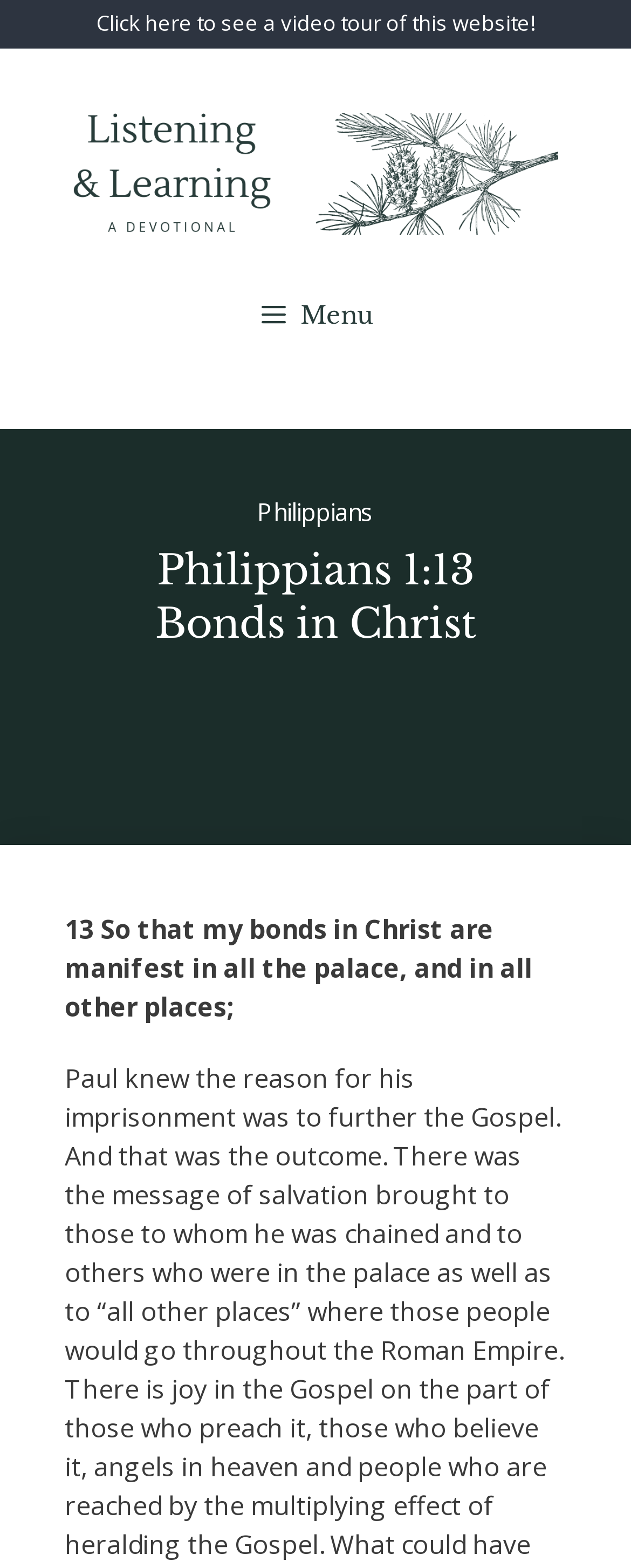What is the purpose of the 'Click here to see a video tour of this website!' link?
Utilize the information in the image to give a detailed answer to the question.

I found a link element with the text 'Click here to see a video tour of this website!' which suggests that the link leads to a video that provides a tour or overview of the website's features and content.